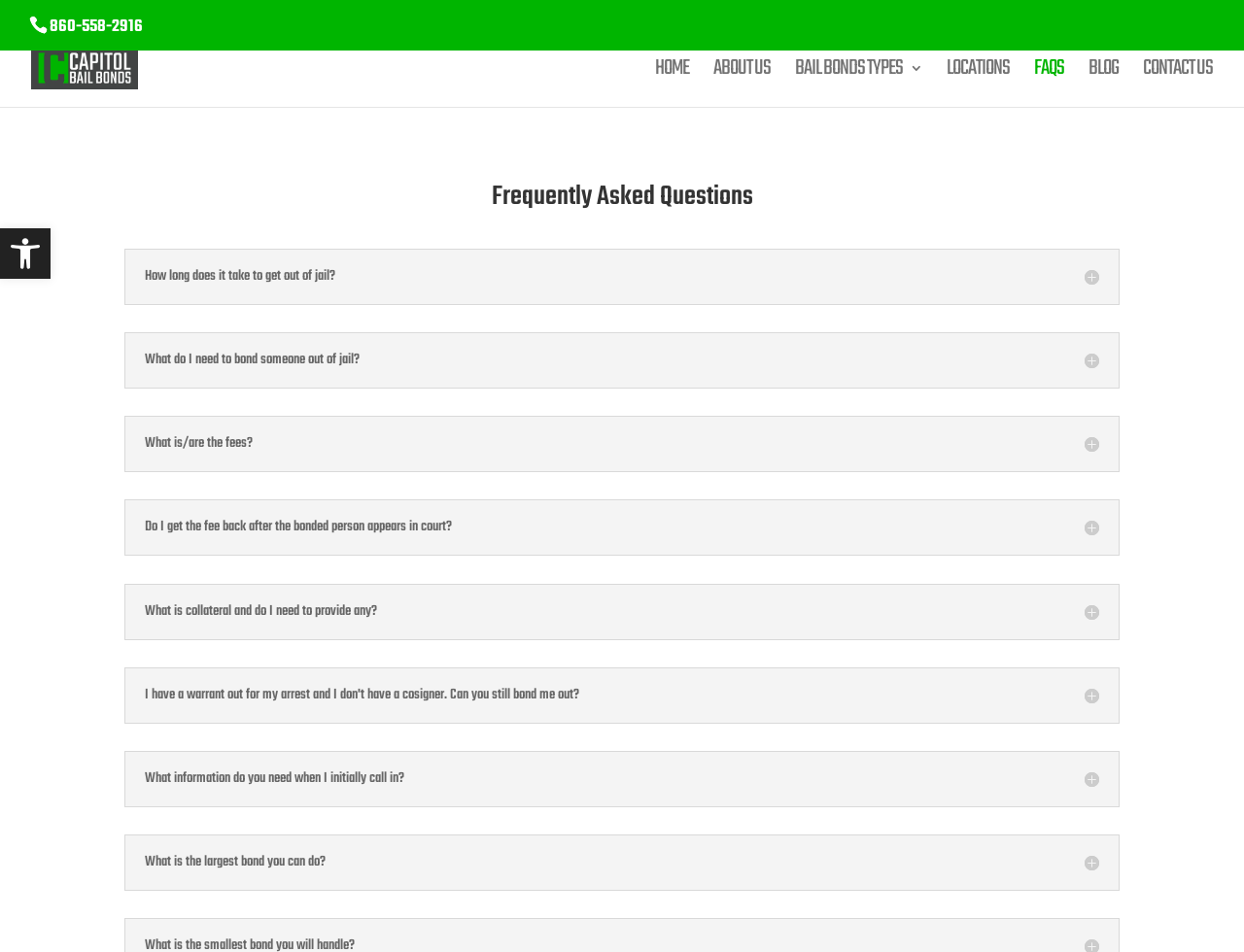Use a single word or phrase to answer the question: 
How many FAQs are listed on the webpage?

9